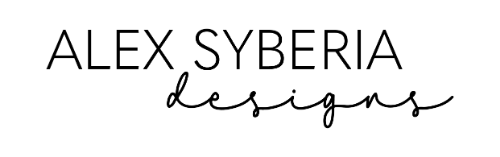What is the theme of the overall aesthetic of the logo?
Refer to the image and provide a one-word or short phrase answer.

Clean and contemporary